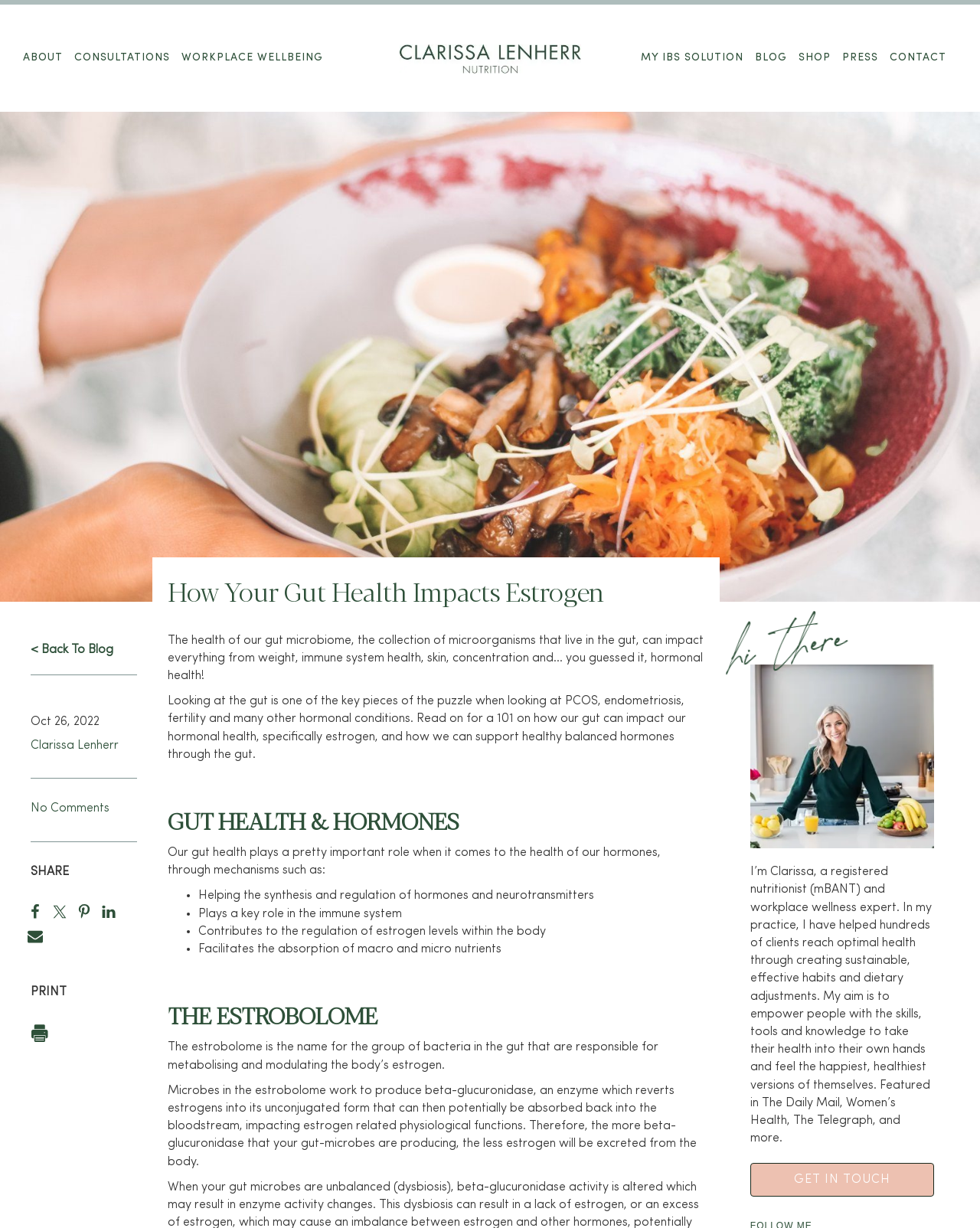What is the profession of Clarissa Lenherr?
Using the image as a reference, answer with just one word or a short phrase.

Registered Nutritionist